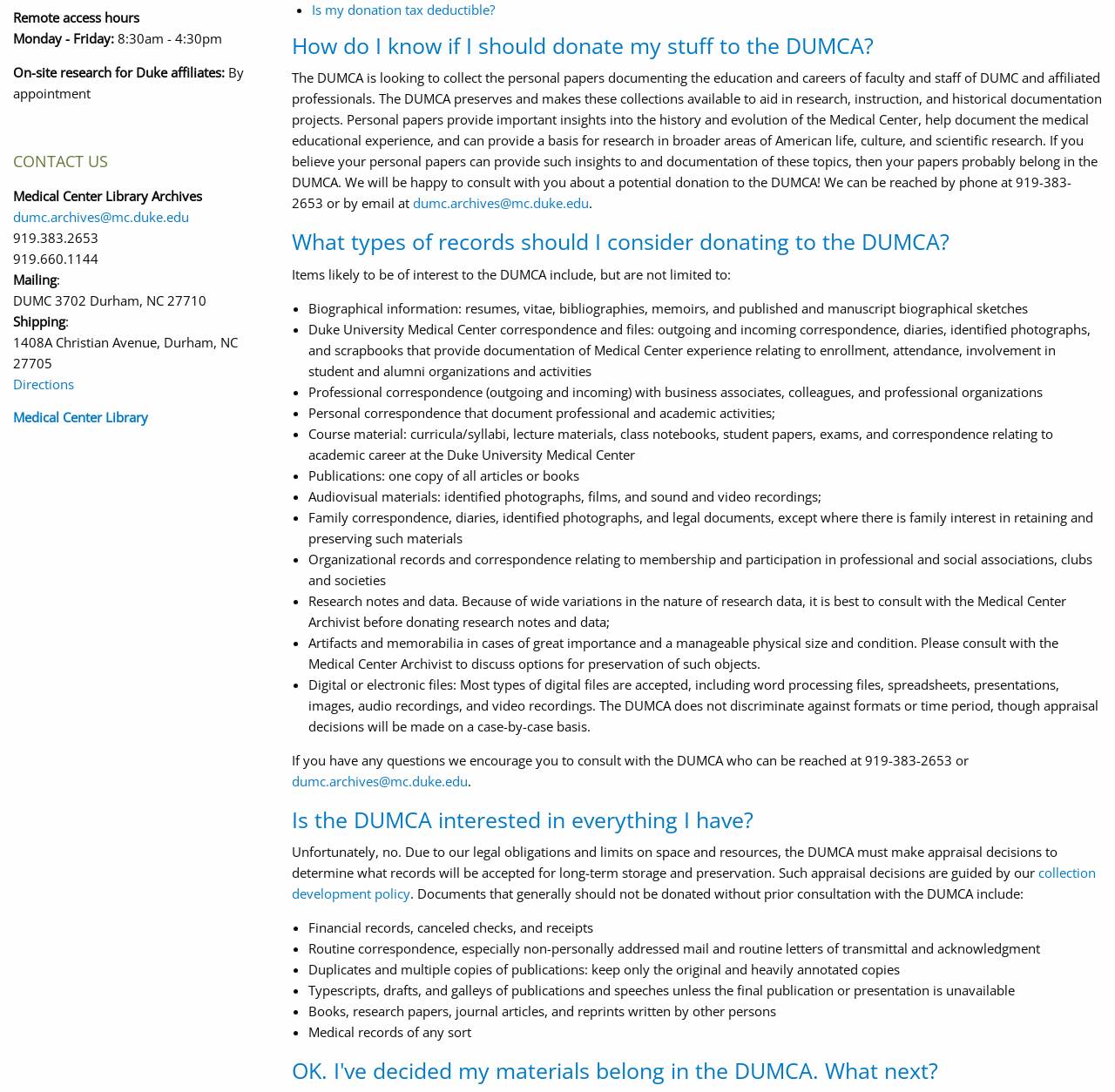Given the description "dumc.archives@mc.duke.edu", determine the bounding box of the corresponding UI element.

[0.37, 0.178, 0.528, 0.194]